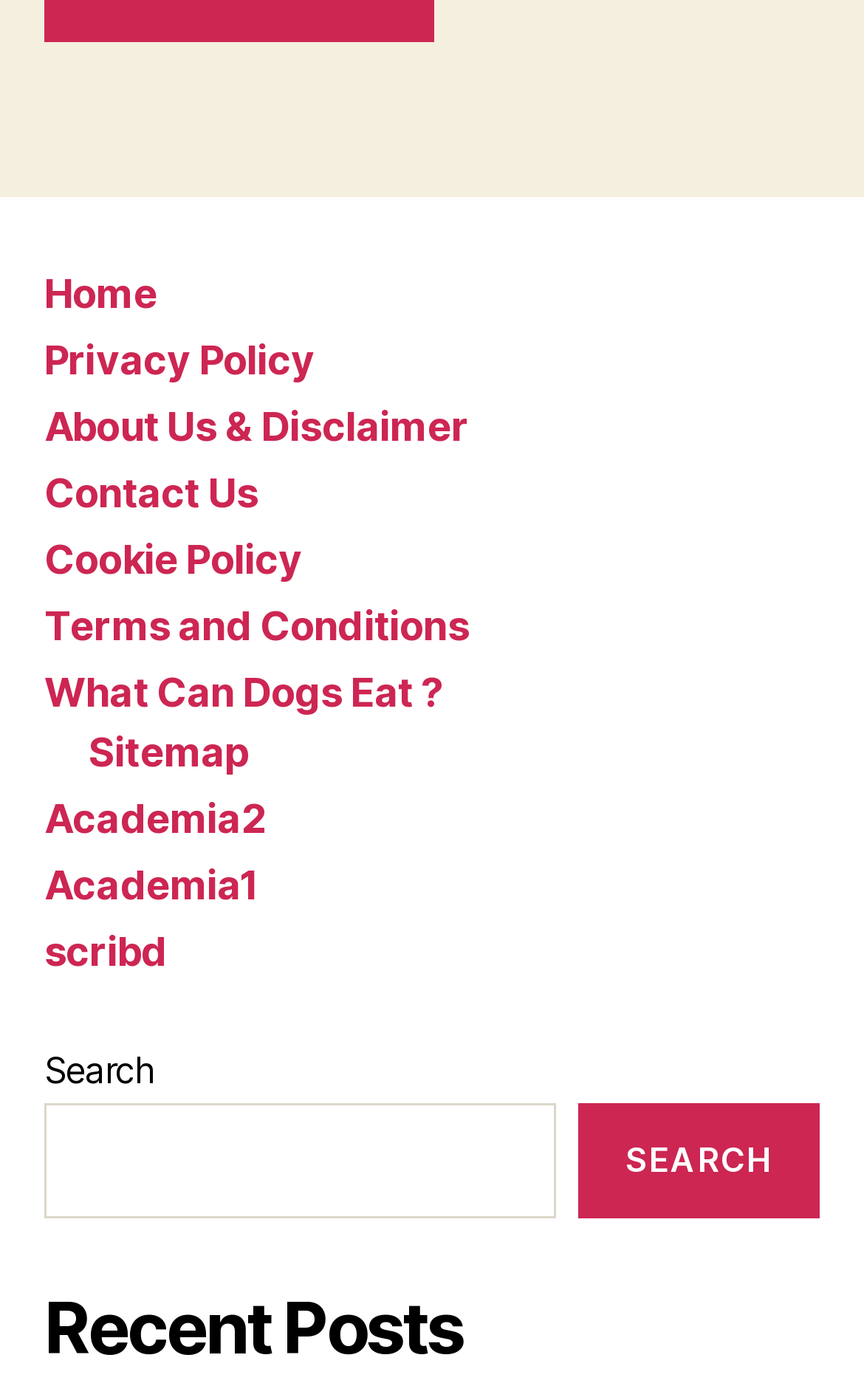Identify the bounding box coordinates of the clickable region to carry out the given instruction: "visit what can dogs eat page".

[0.051, 0.478, 0.512, 0.511]